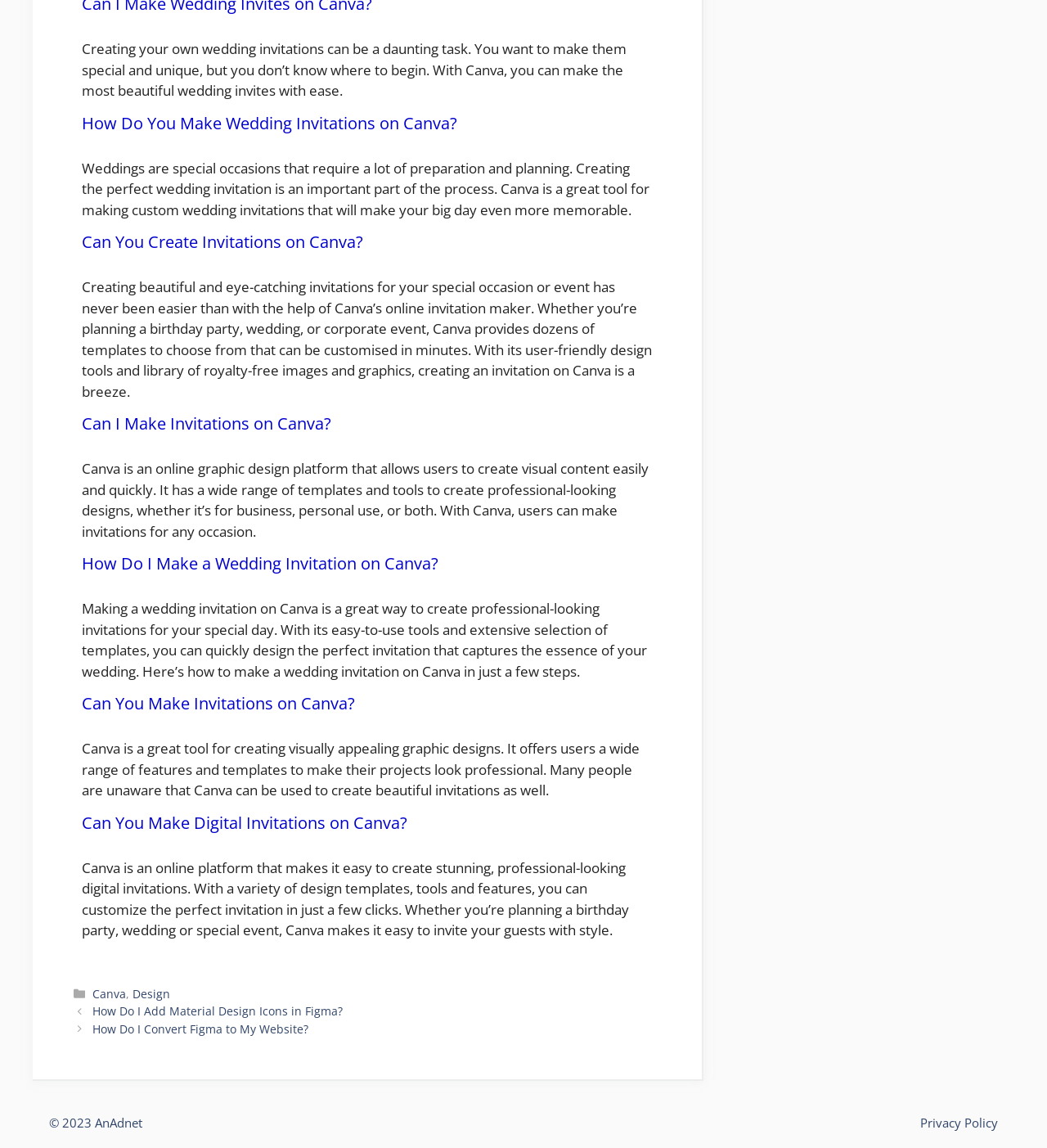Determine the bounding box coordinates of the UI element described below. Use the format (top-left x, top-left y, bottom-right x, bottom-right y) with floating point numbers between 0 and 1: Design

[0.127, 0.859, 0.163, 0.872]